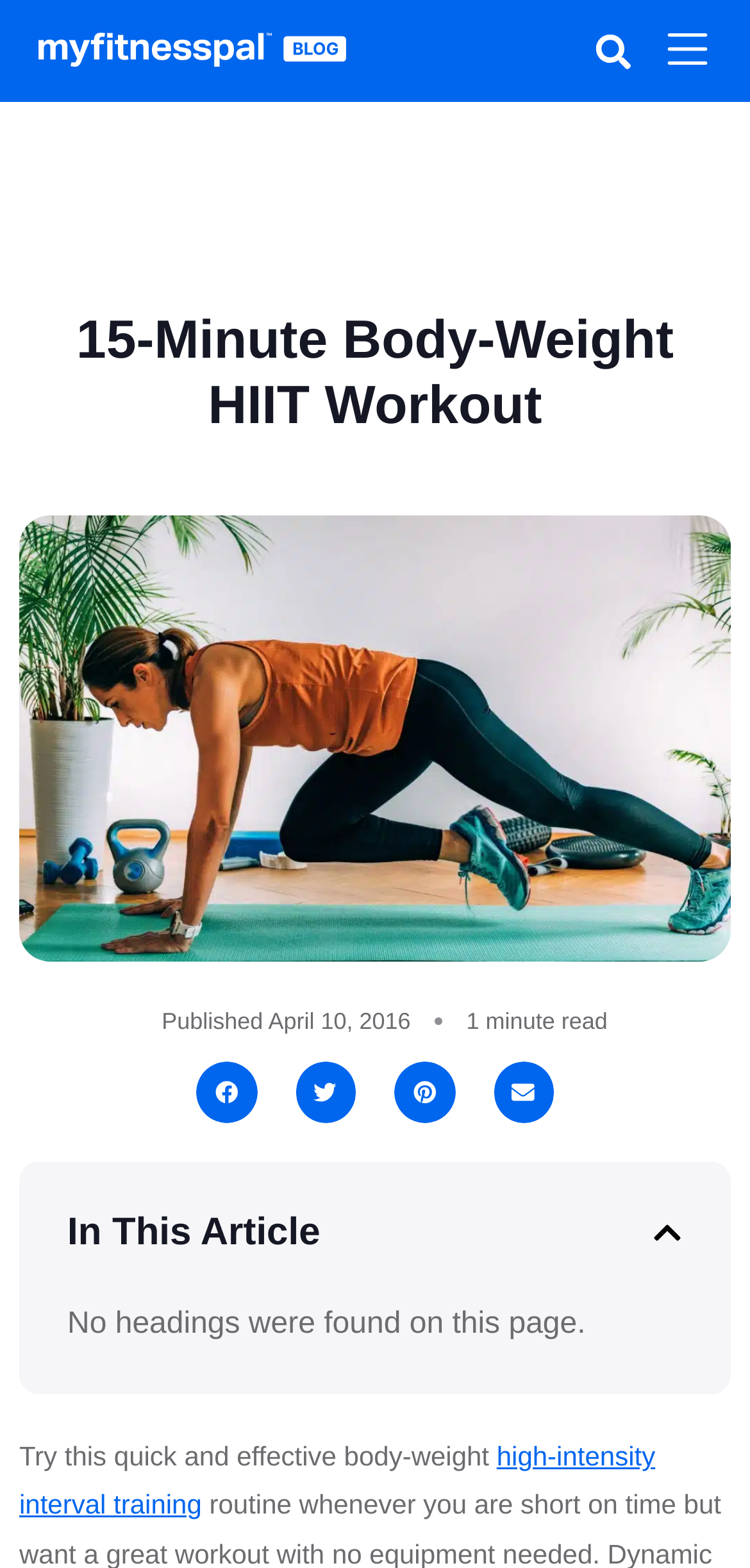How long does it take to read the article?
Based on the visual details in the image, please answer the question thoroughly.

The time it takes to read the article is mentioned as '1 minute read' on the webpage, which is located below the published date.